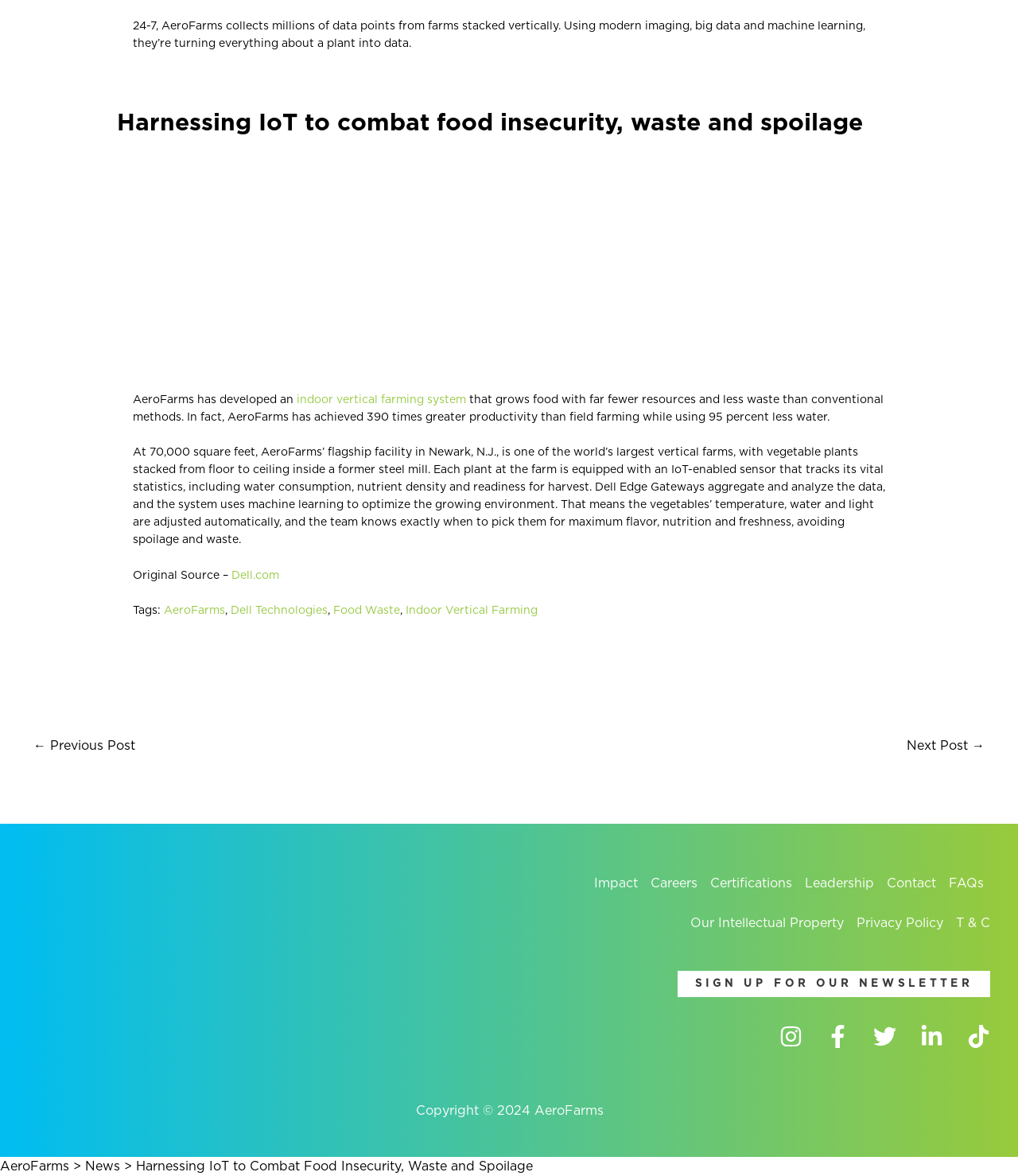Analyze the image and deliver a detailed answer to the question: How much water does AeroFarms use compared to field farming?

The answer can be found in the text 'AeroFarms has achieved 390 times greater productivity than field farming while using 95 percent less water.' which is located in the region with the bounding box coordinates [0.13, 0.335, 0.868, 0.36]